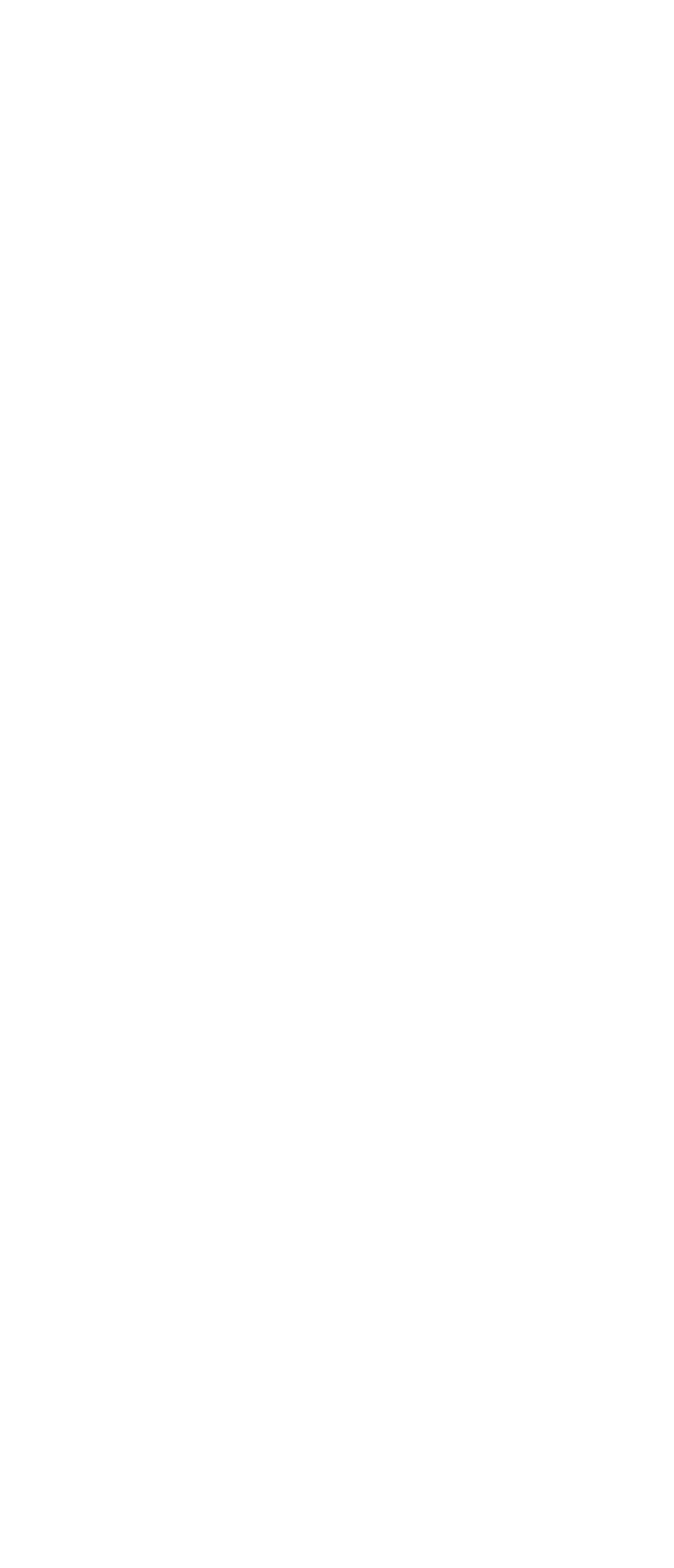Predict the bounding box for the UI component with the following description: "September 2023".

[0.154, 0.148, 0.531, 0.174]